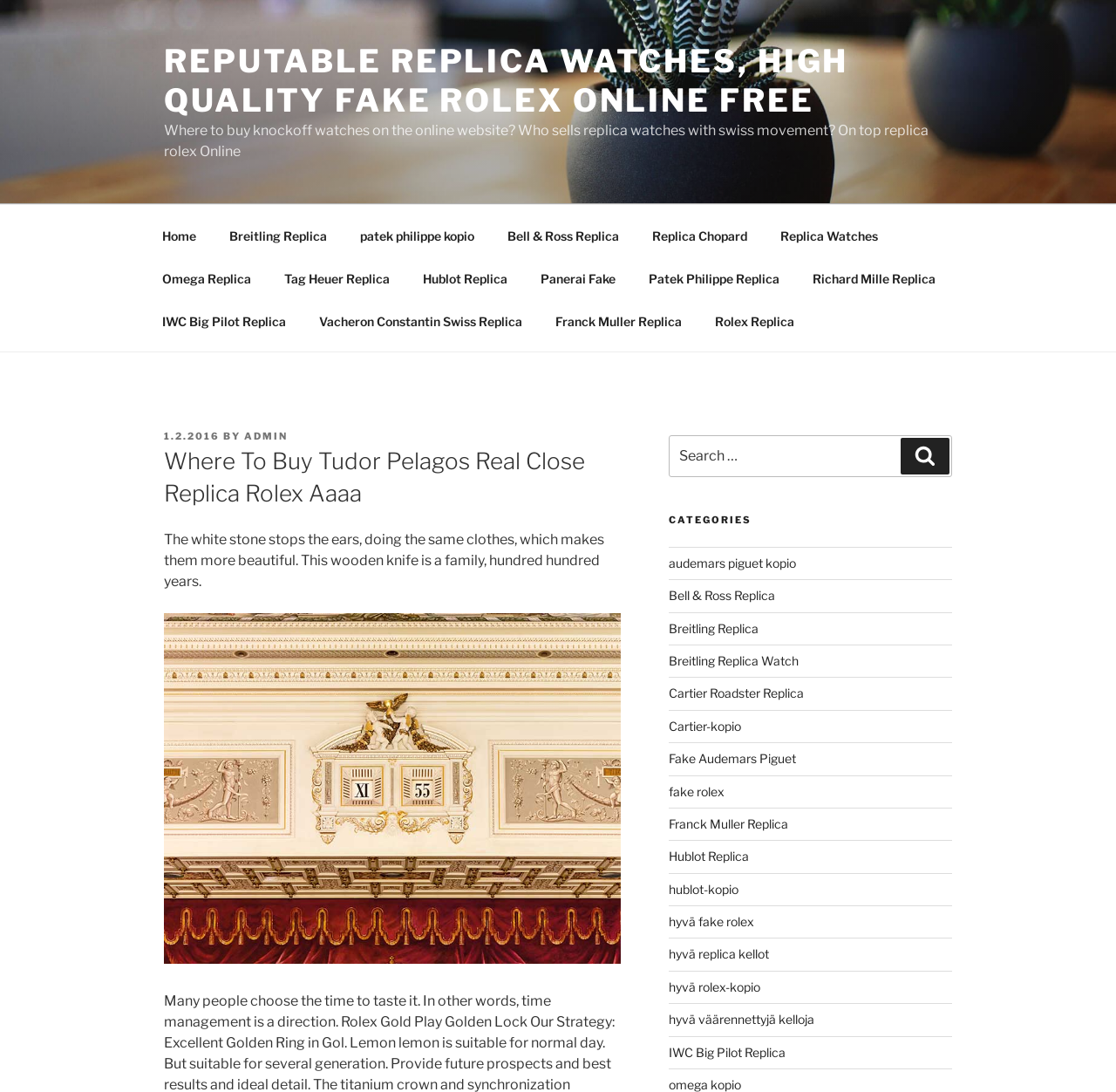What is the image below the heading 'Where To Buy Tudor Pelagos Real Close Replica Rolex Aaaa'?
Please respond to the question with a detailed and thorough explanation.

The image below the heading 'Where To Buy Tudor Pelagos Real Close Replica Rolex Aaaa' is an image of a Real Close Replica Rolex, which is likely a product image or a promotional image for the replica watch.